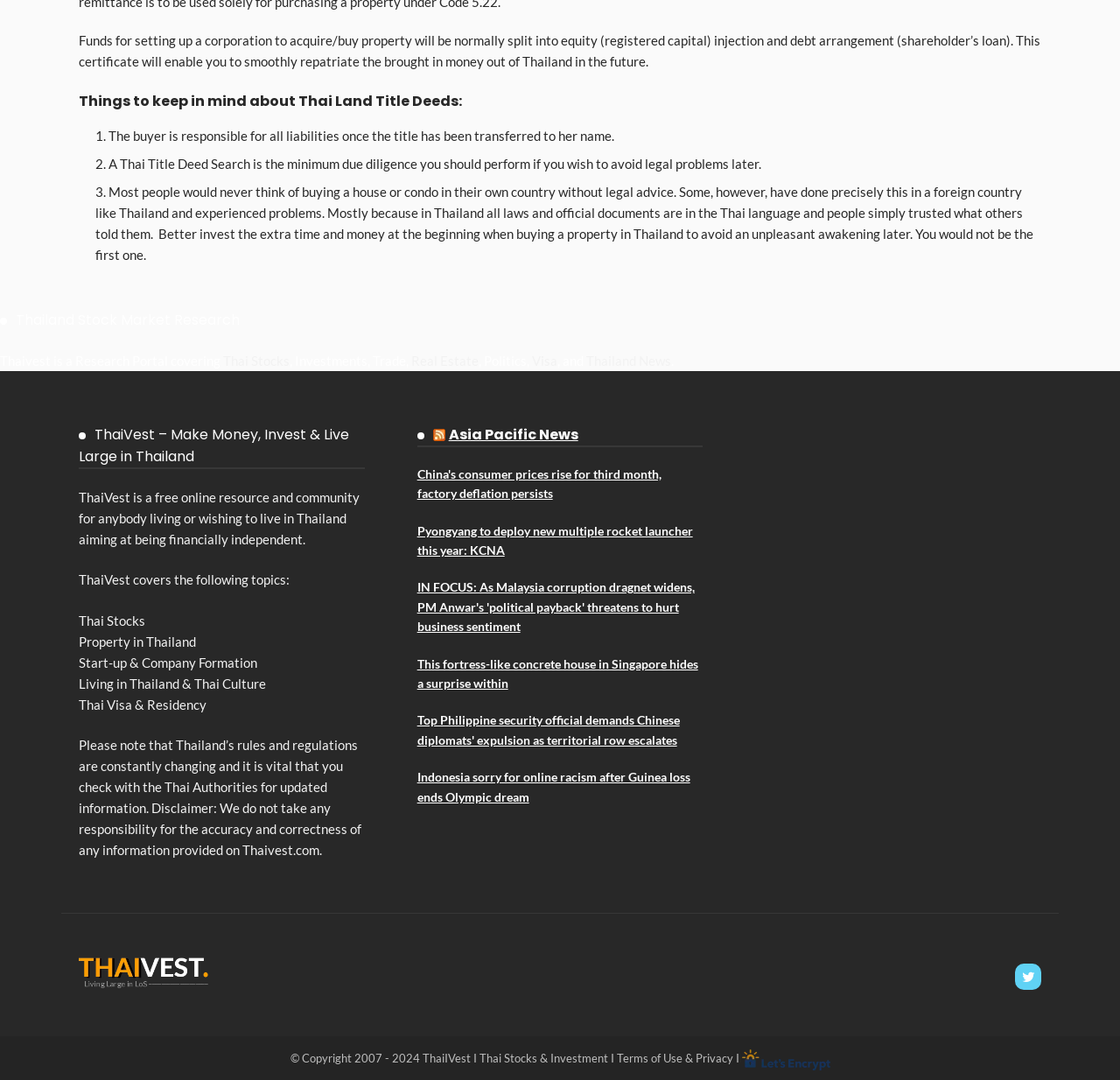Predict the bounding box of the UI element based on the description: "The Grey Factor". The coordinates should be four float numbers between 0 and 1, formatted as [left, top, right, bottom].

None